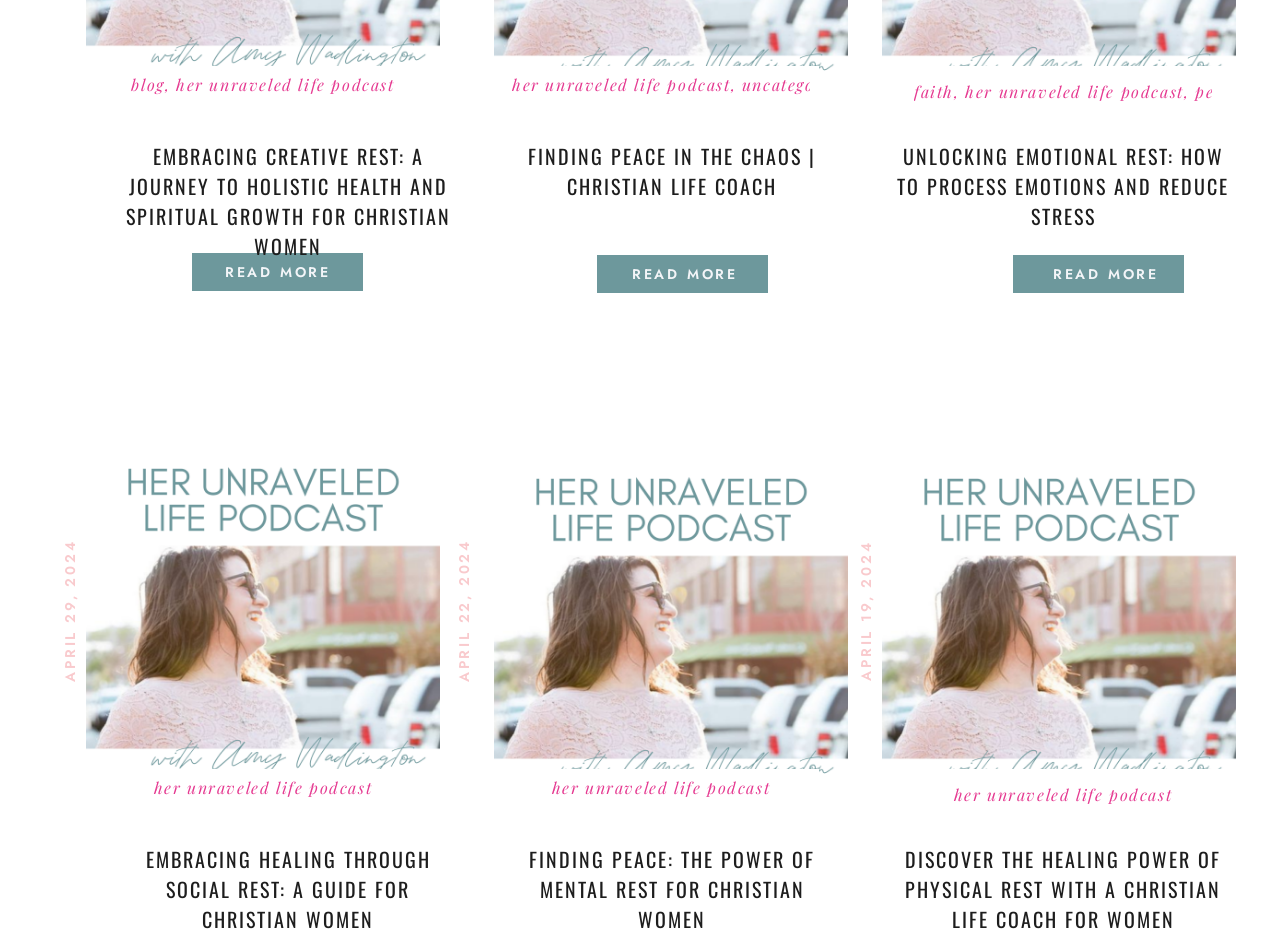Please specify the bounding box coordinates of the element that should be clicked to execute the given instruction: 'Learn about Unlocking Emotional Rest'. Ensure the coordinates are four float numbers between 0 and 1, expressed as [left, top, right, bottom].

[0.823, 0.284, 0.906, 0.305]